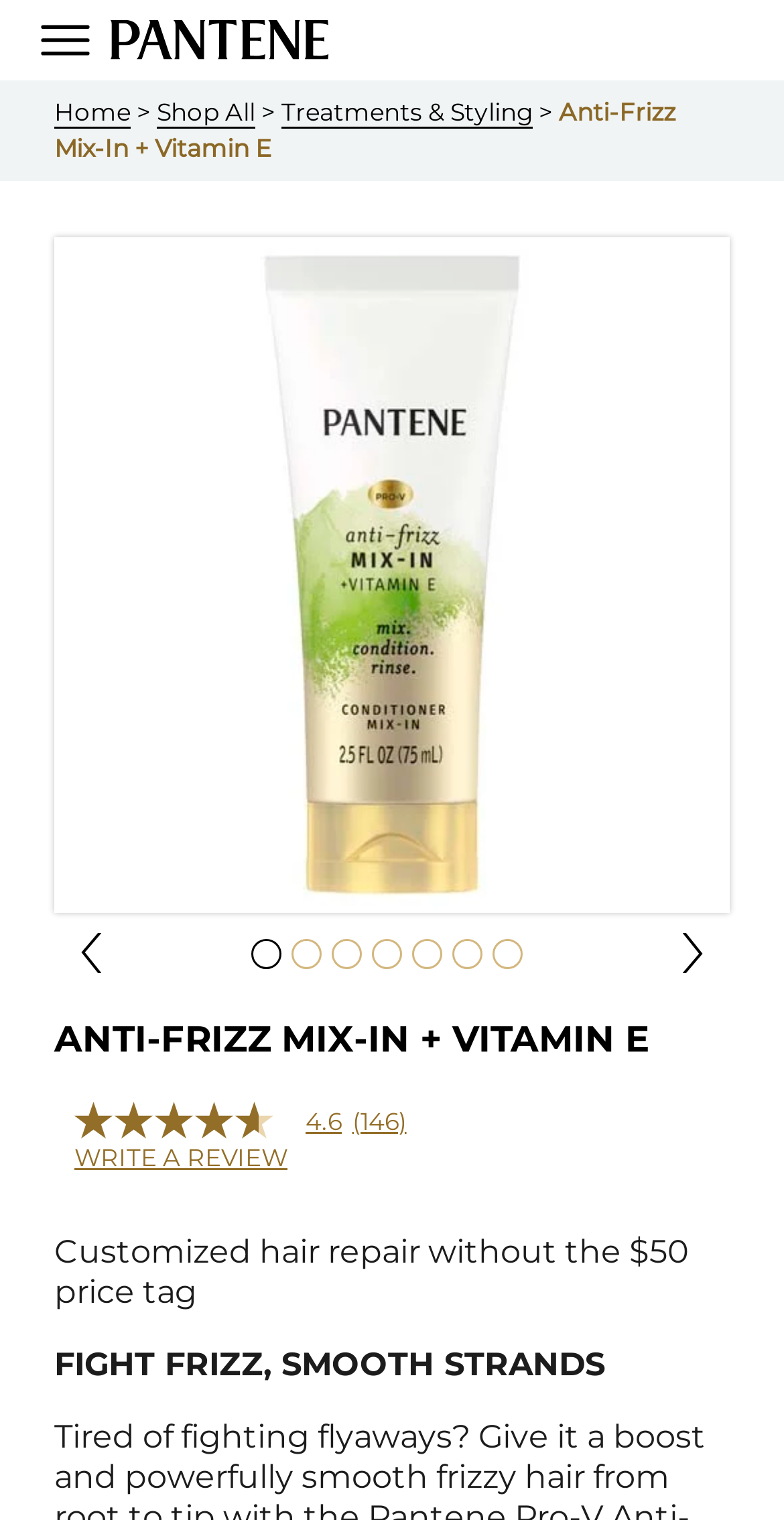Answer the question below with a single word or a brief phrase: 
What is the rating of this product out of 5 stars?

4.6